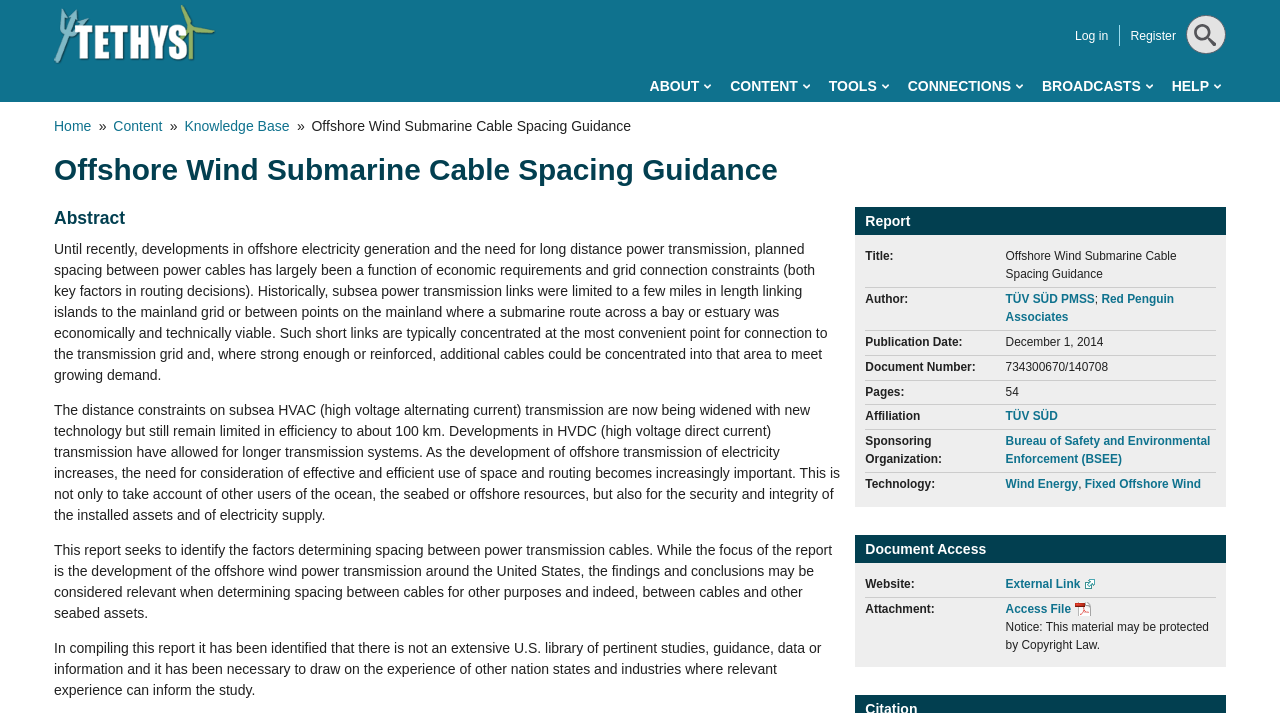Provide the bounding box coordinates for the specified HTML element described in this description: "External Link". The coordinates should be four float numbers ranging from 0 to 1, in the format [left, top, right, bottom].

[0.786, 0.809, 0.856, 0.829]